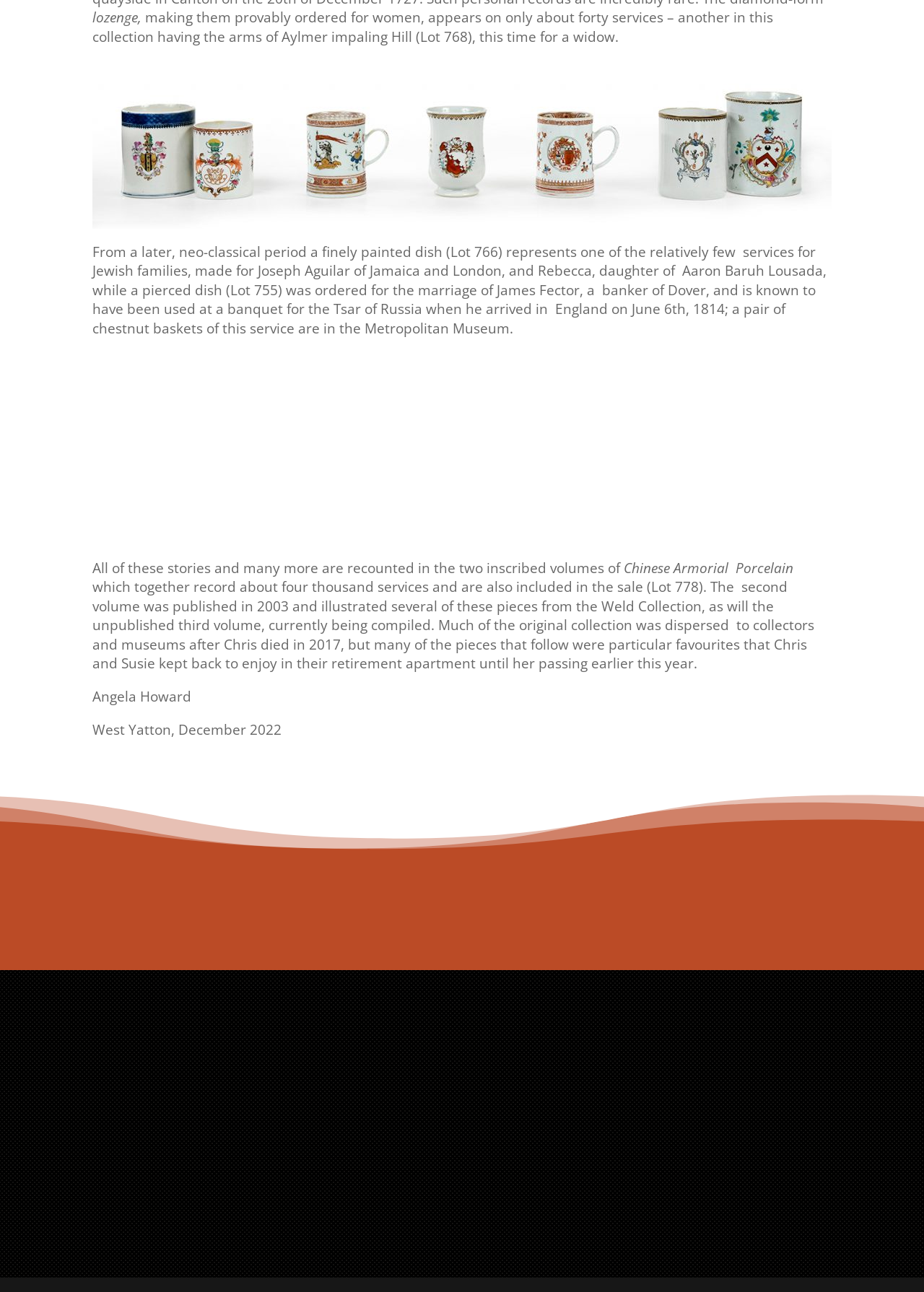Please locate the clickable area by providing the bounding box coordinates to follow this instruction: "Check the 'RELATED POSTS'".

None